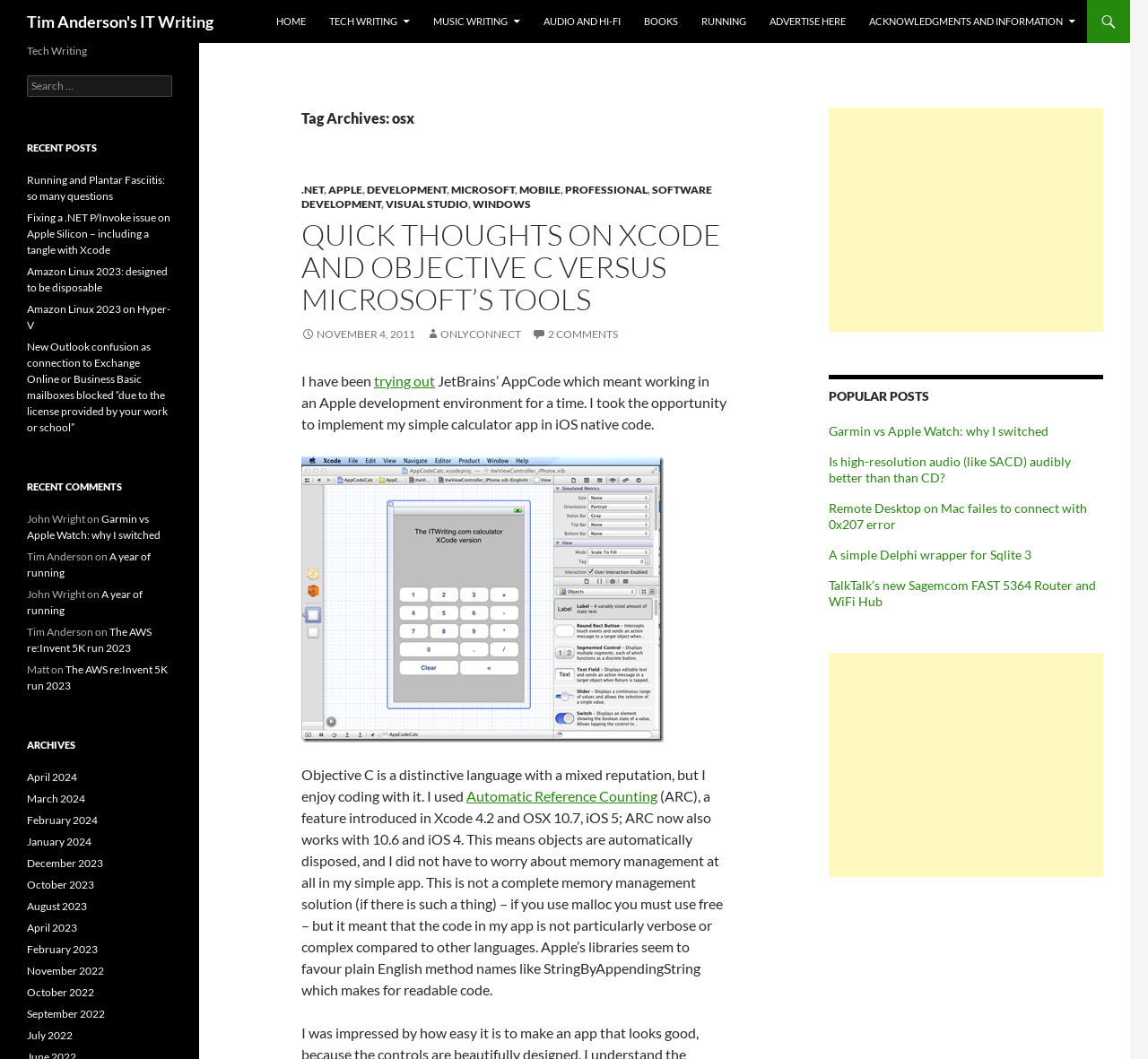Respond to the question below with a single word or phrase: How many recent comments are listed?

5